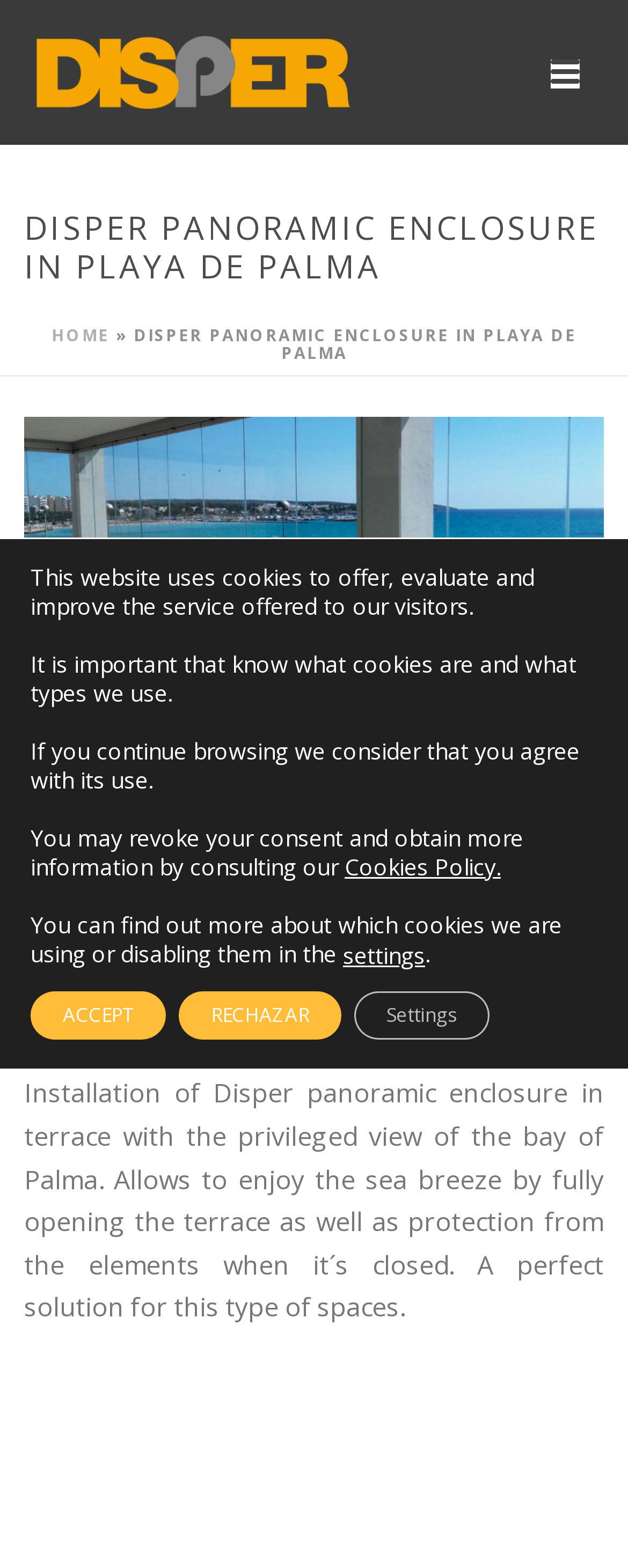Determine the bounding box coordinates of the clickable element necessary to fulfill the instruction: "Visit JUCE Forum". Provide the coordinates as four float numbers within the 0 to 1 range, i.e., [left, top, right, bottom].

None